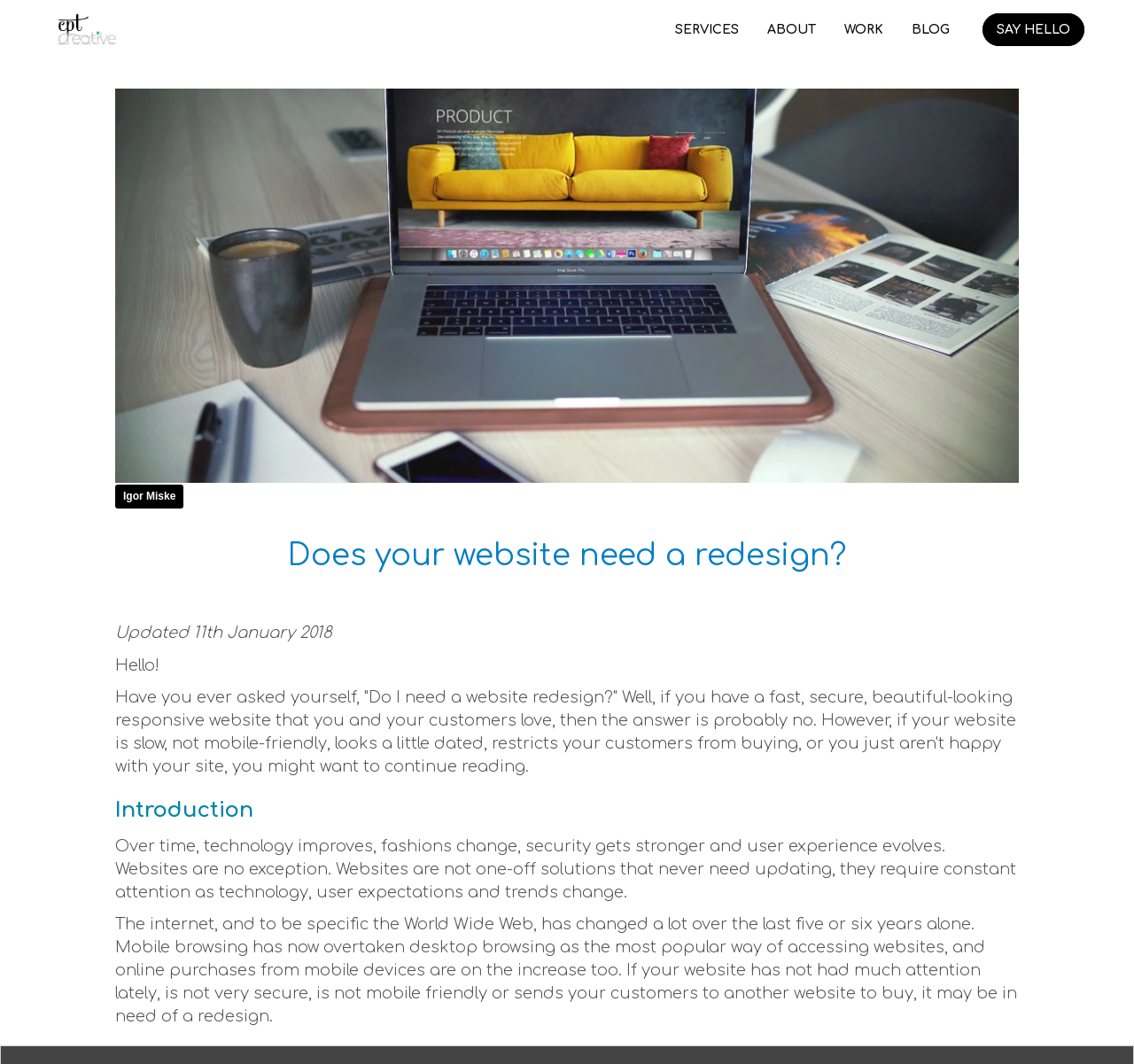What is the current trend in website browsing?
From the details in the image, provide a complete and detailed answer to the question.

According to the webpage, mobile browsing has overtaken desktop browsing as the most popular way of accessing websites, as mentioned in the static text 'Mobile browsing has now overtaken desktop browsing as the most popular way of accessing websites'.